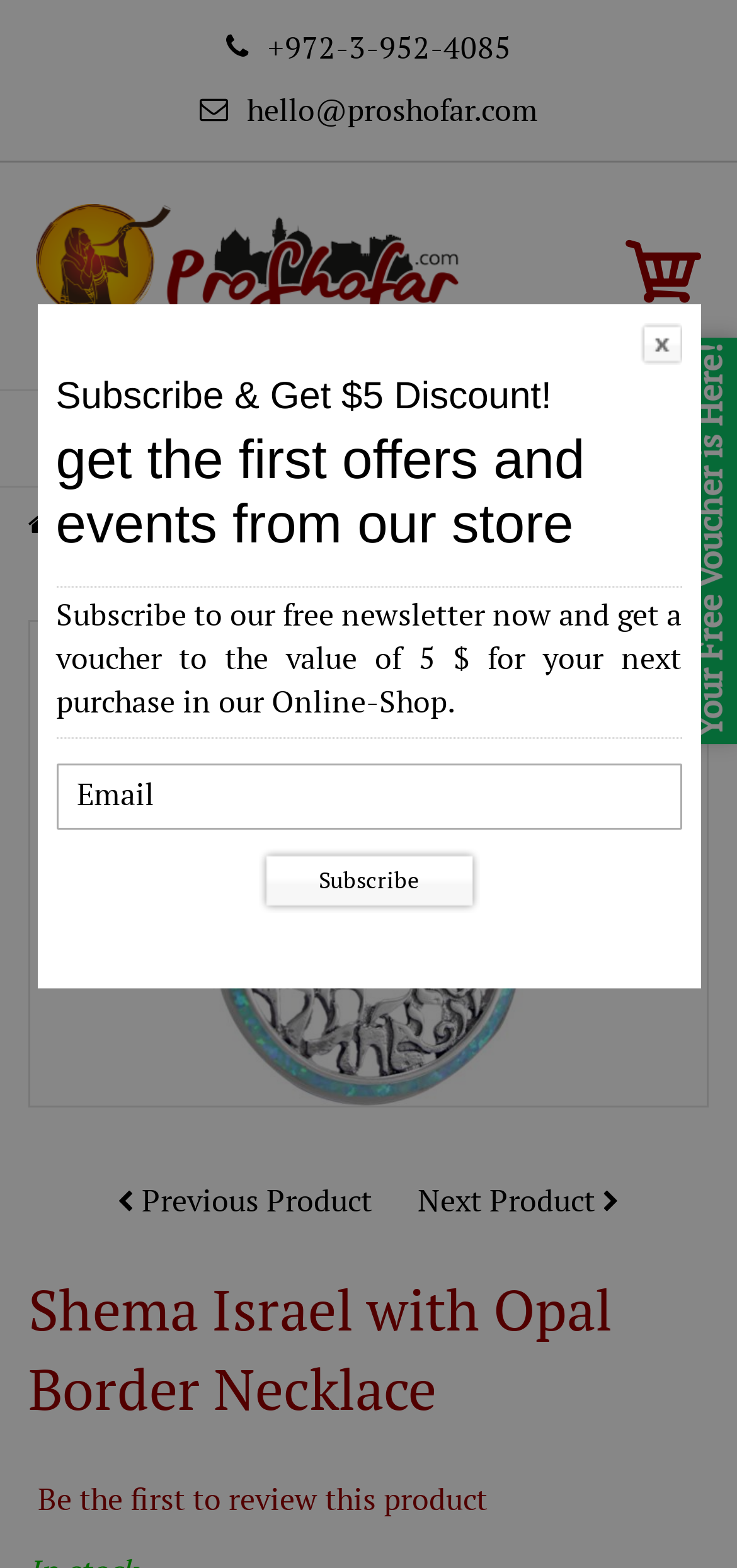Provide the bounding box coordinates of the area you need to click to execute the following instruction: "Contact us".

[0.271, 0.059, 0.729, 0.086]